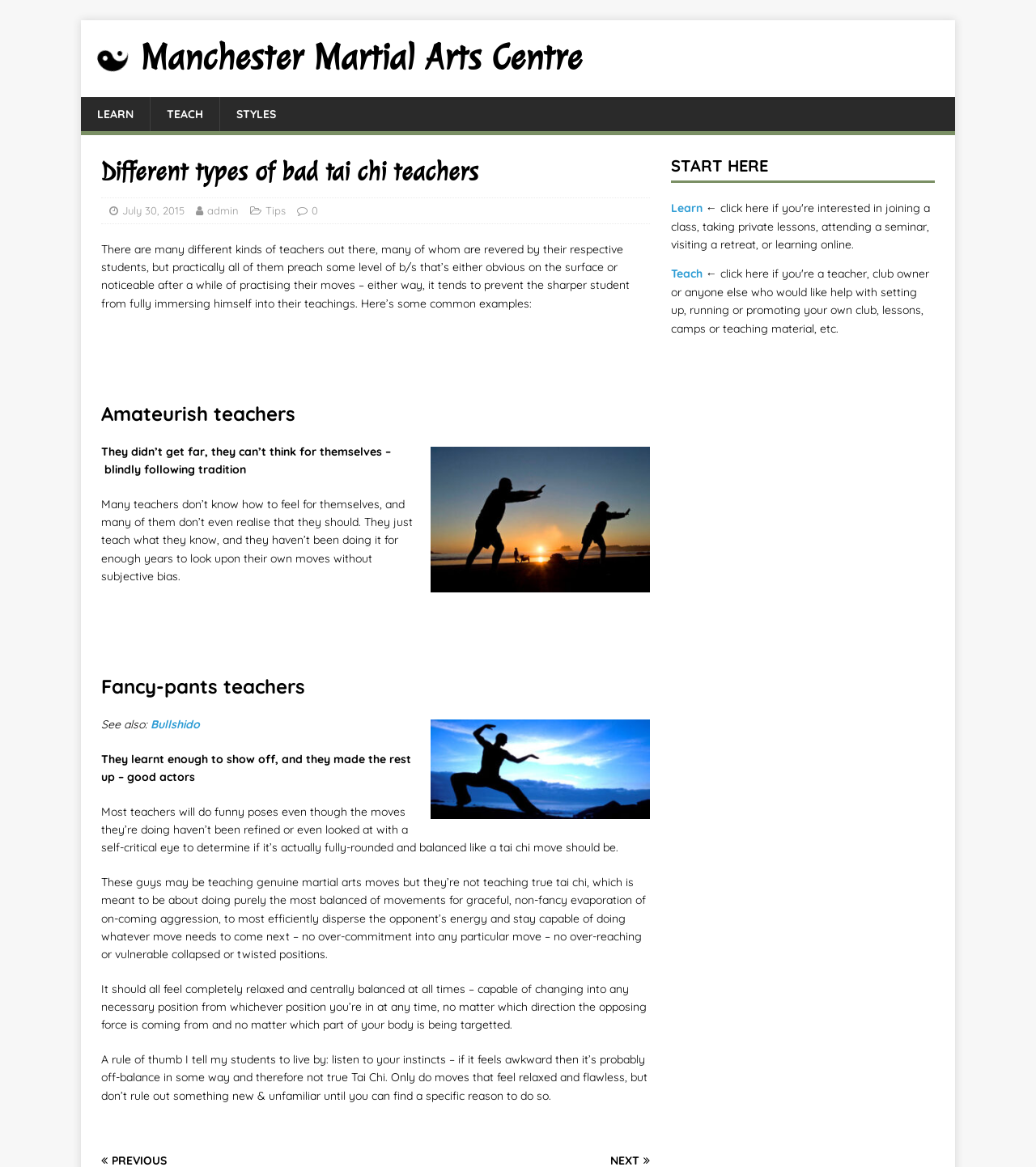Answer with a single word or phrase: 
How many types of bad tai chi teachers are mentioned?

Two